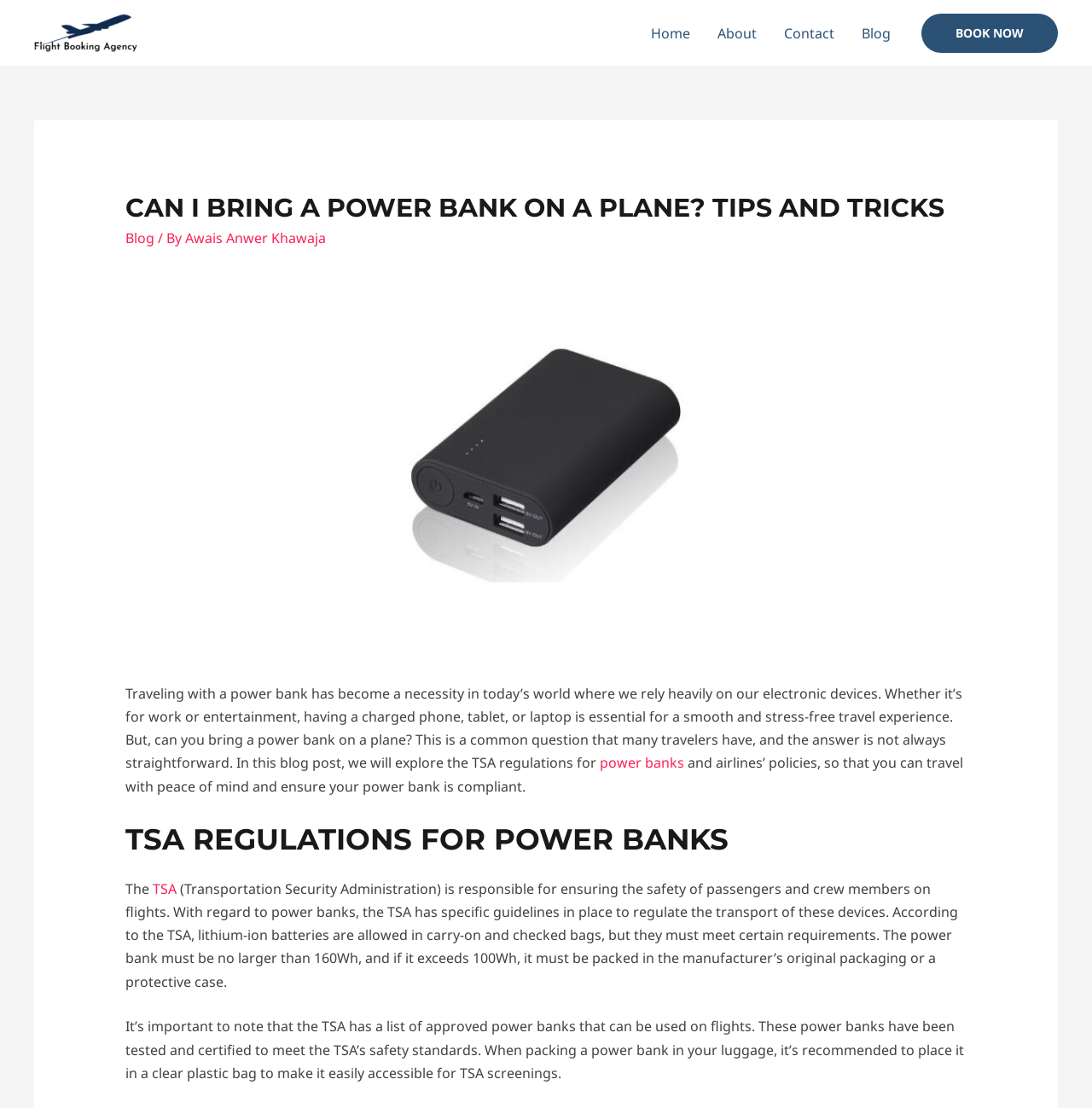Please analyze the image and give a detailed answer to the question:
Where is the navigation menu located?

By analyzing the bounding box coordinates, I found that the navigation menu is located at the top right of the webpage, with coordinates [0.584, 0.003, 0.828, 0.057].